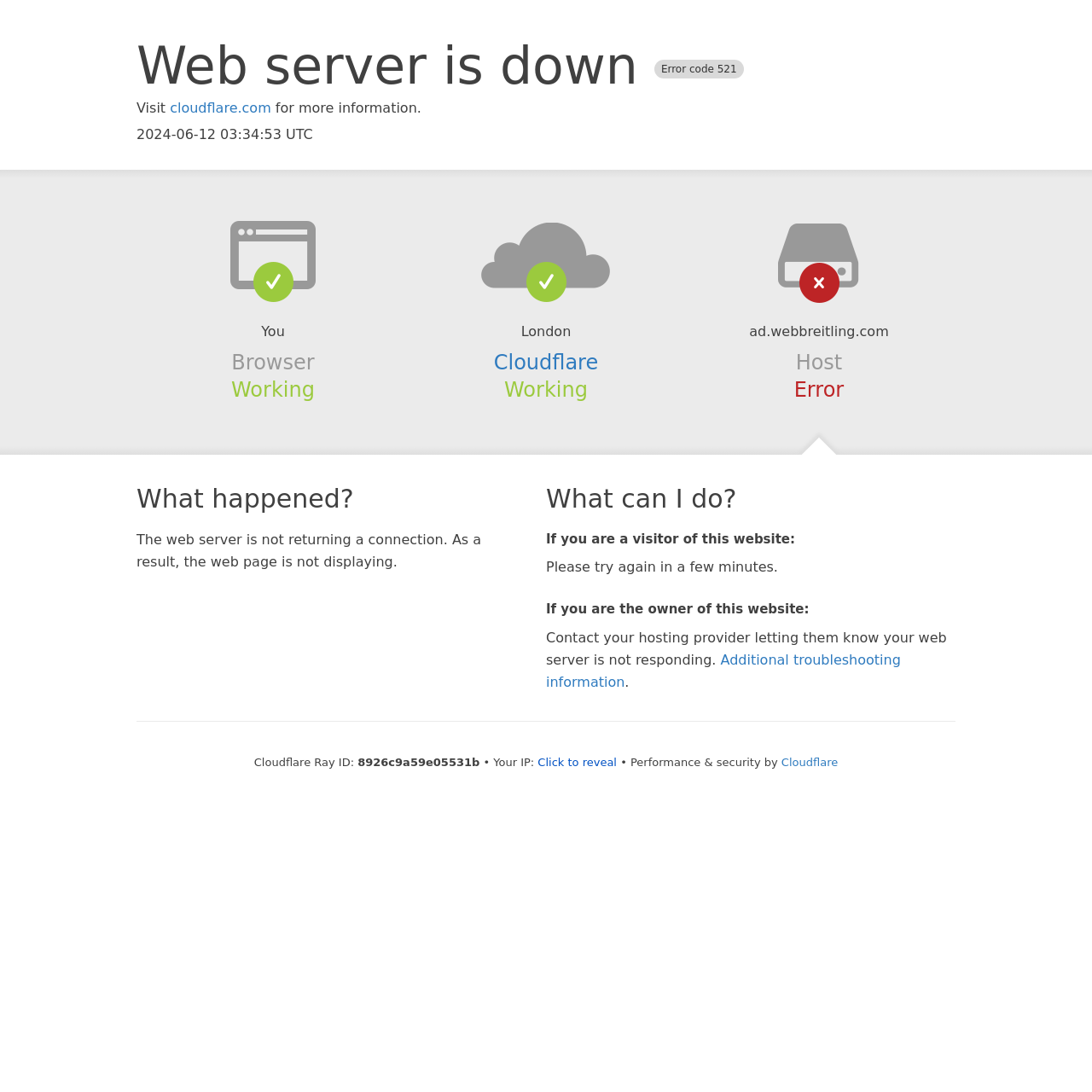Find the UI element described as: "Additional troubleshooting information" and predict its bounding box coordinates. Ensure the coordinates are four float numbers between 0 and 1, [left, top, right, bottom].

[0.5, 0.597, 0.825, 0.632]